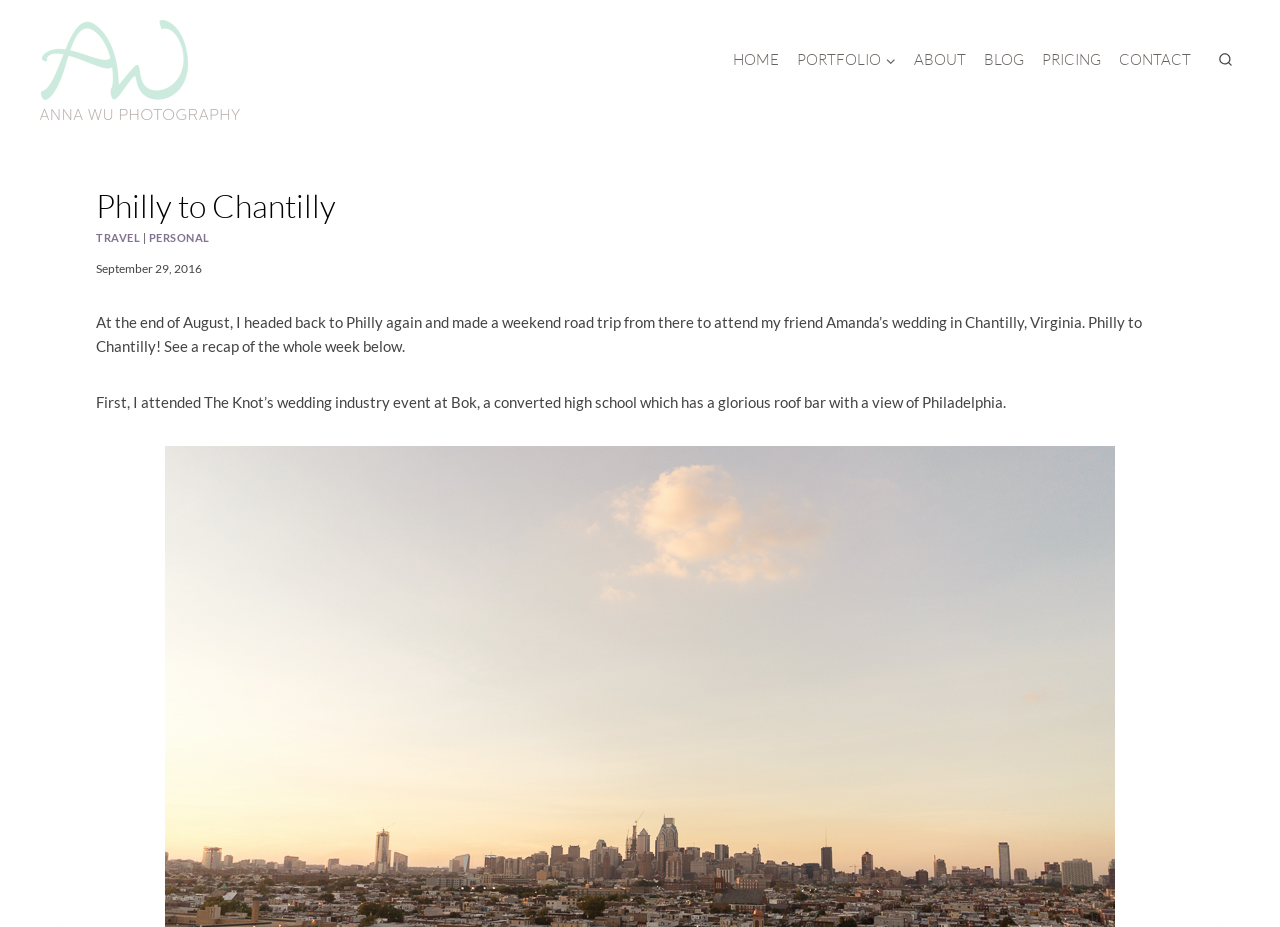Given the element description: "Home", predict the bounding box coordinates of this UI element. The coordinates must be four float numbers between 0 and 1, given as [left, top, right, bottom].

[0.566, 0.042, 0.616, 0.087]